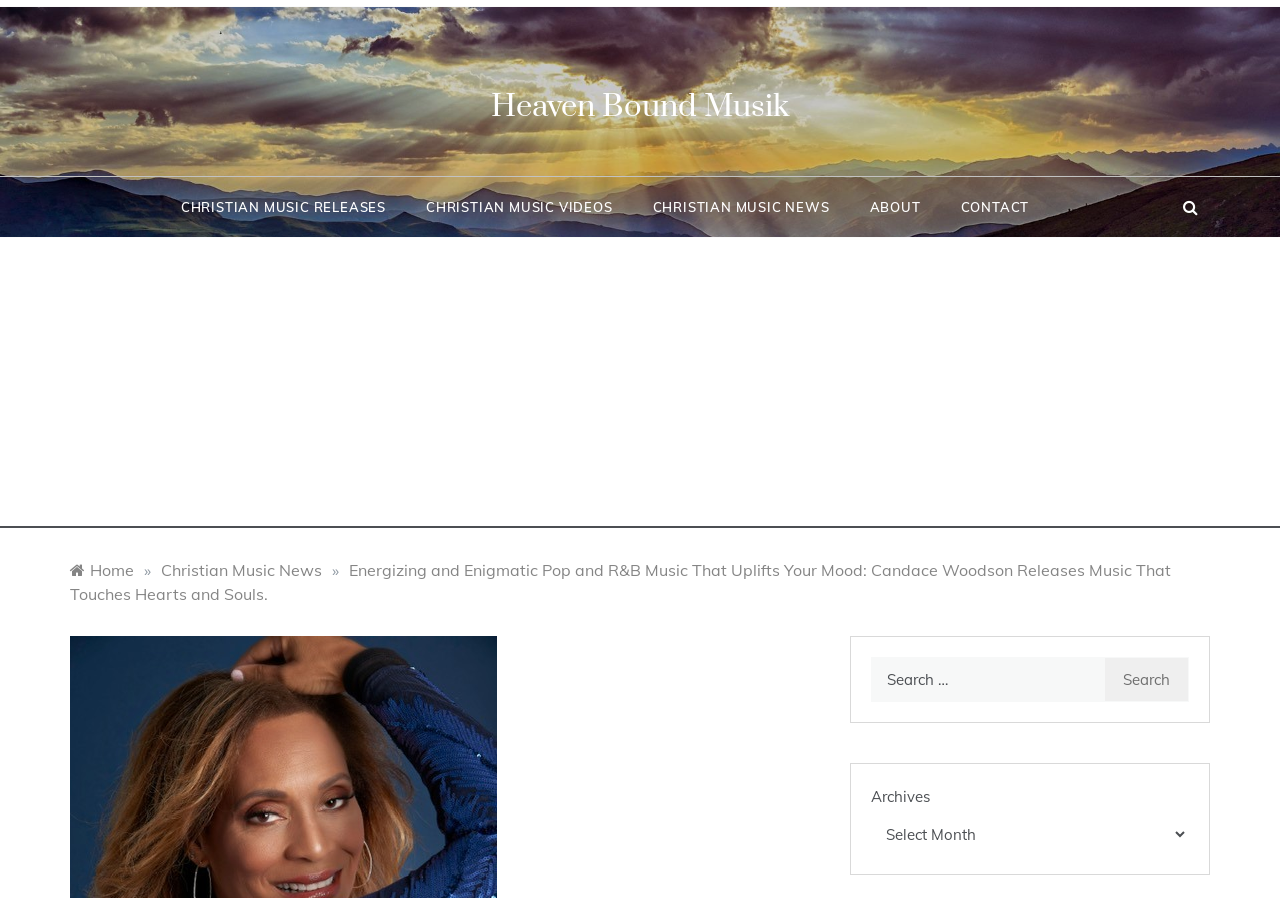Determine the bounding box coordinates of the element's region needed to click to follow the instruction: "Click on the Heaven Bound Musik link". Provide these coordinates as four float numbers between 0 and 1, formatted as [left, top, right, bottom].

[0.266, 0.097, 0.734, 0.14]